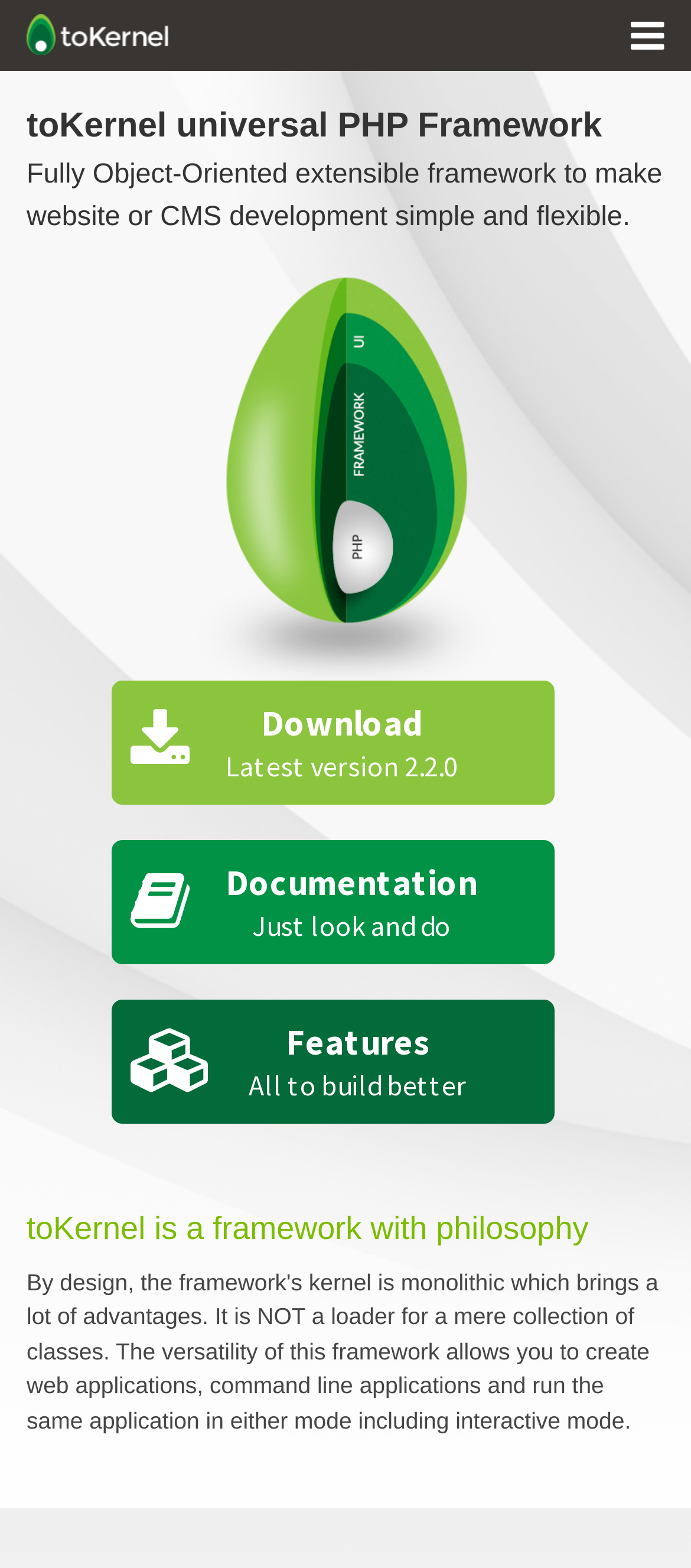From the webpage screenshot, predict the bounding box of the UI element that matches this description: "DownloadLatest version 2.2.0".

[0.16, 0.434, 0.801, 0.513]